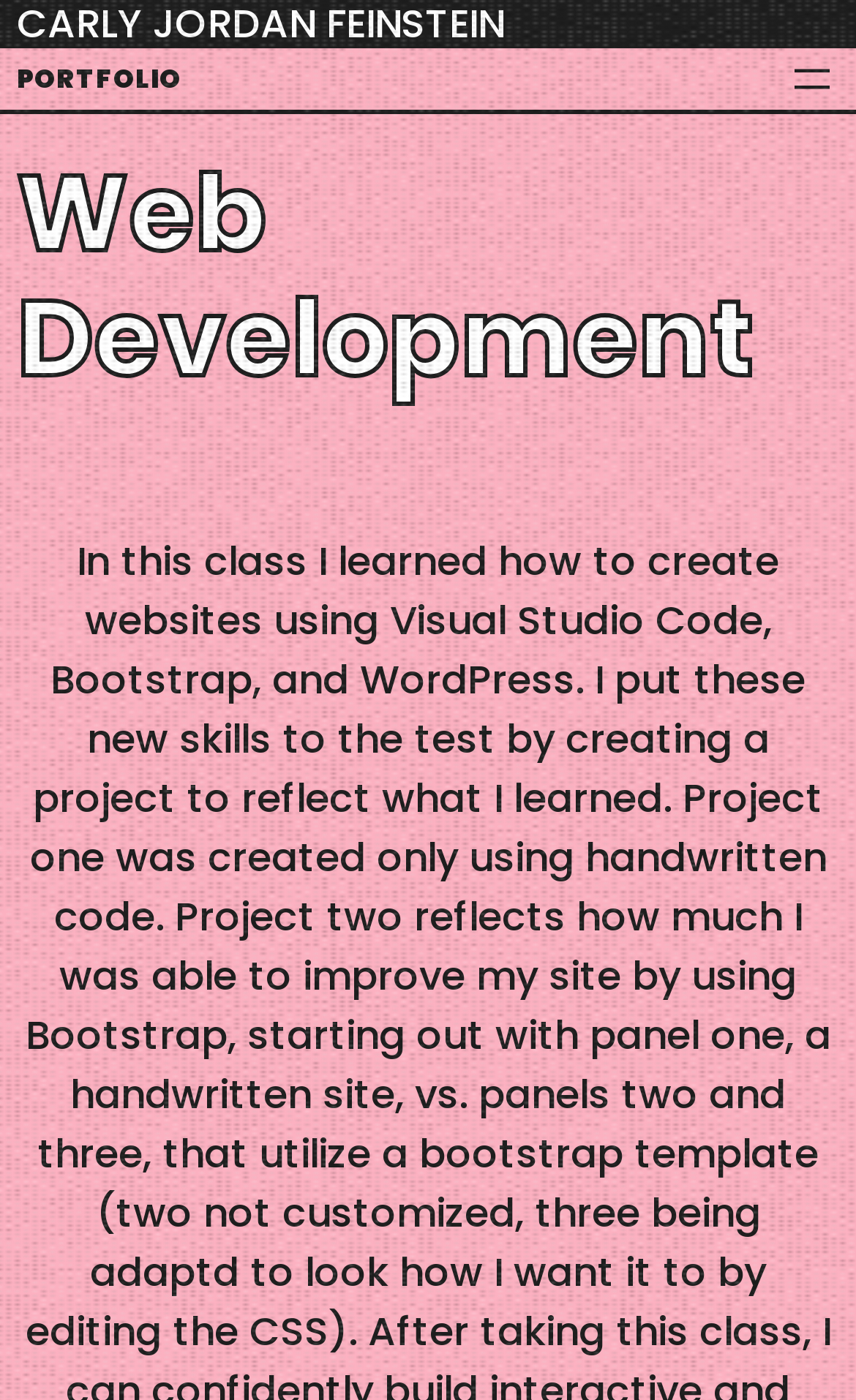What is the primary navigation menu?
Using the picture, provide a one-word or short phrase answer.

Open menu